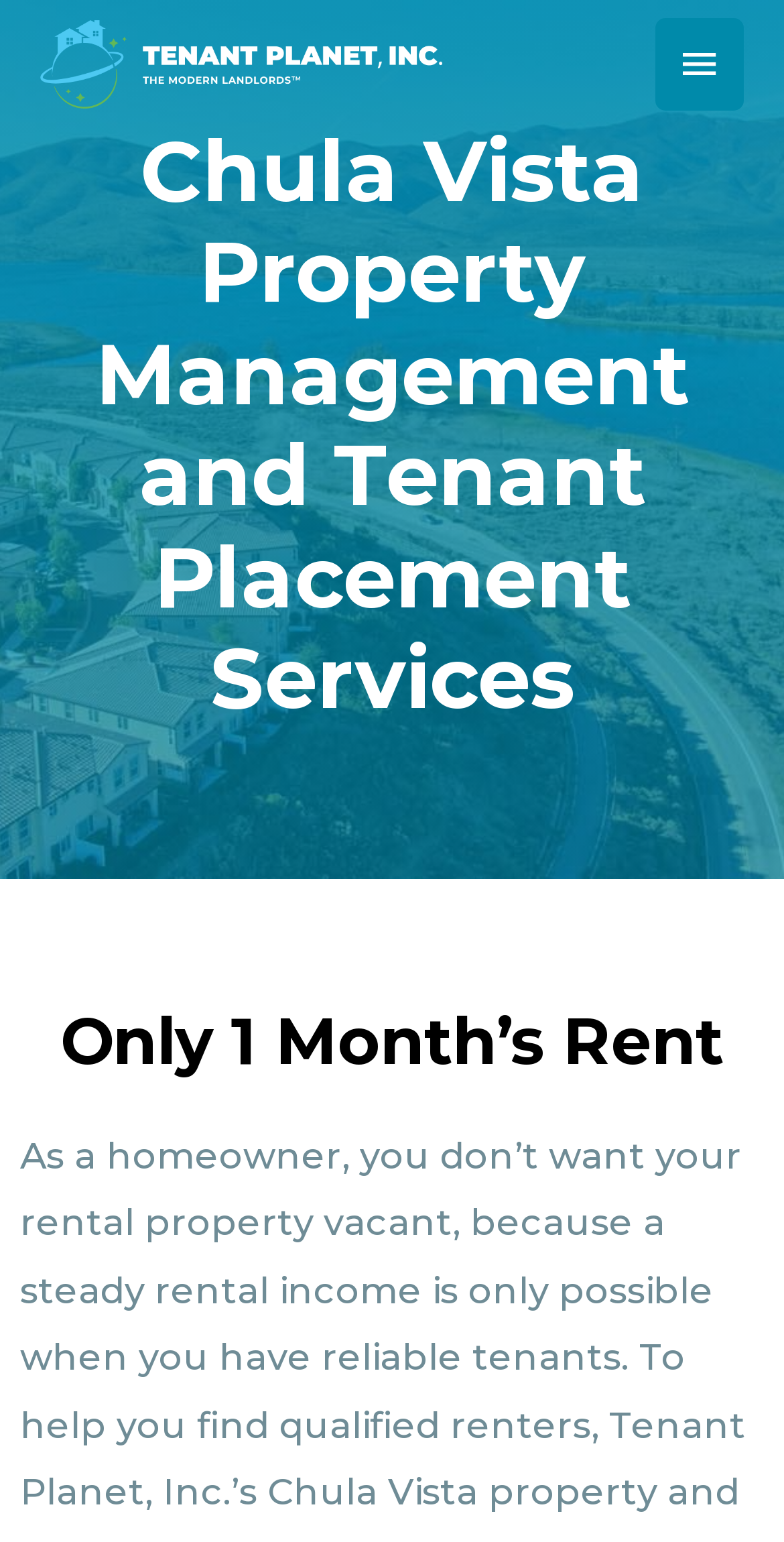Generate the main heading text from the webpage.

Chula Vista Property Management and Tenant Placement Services